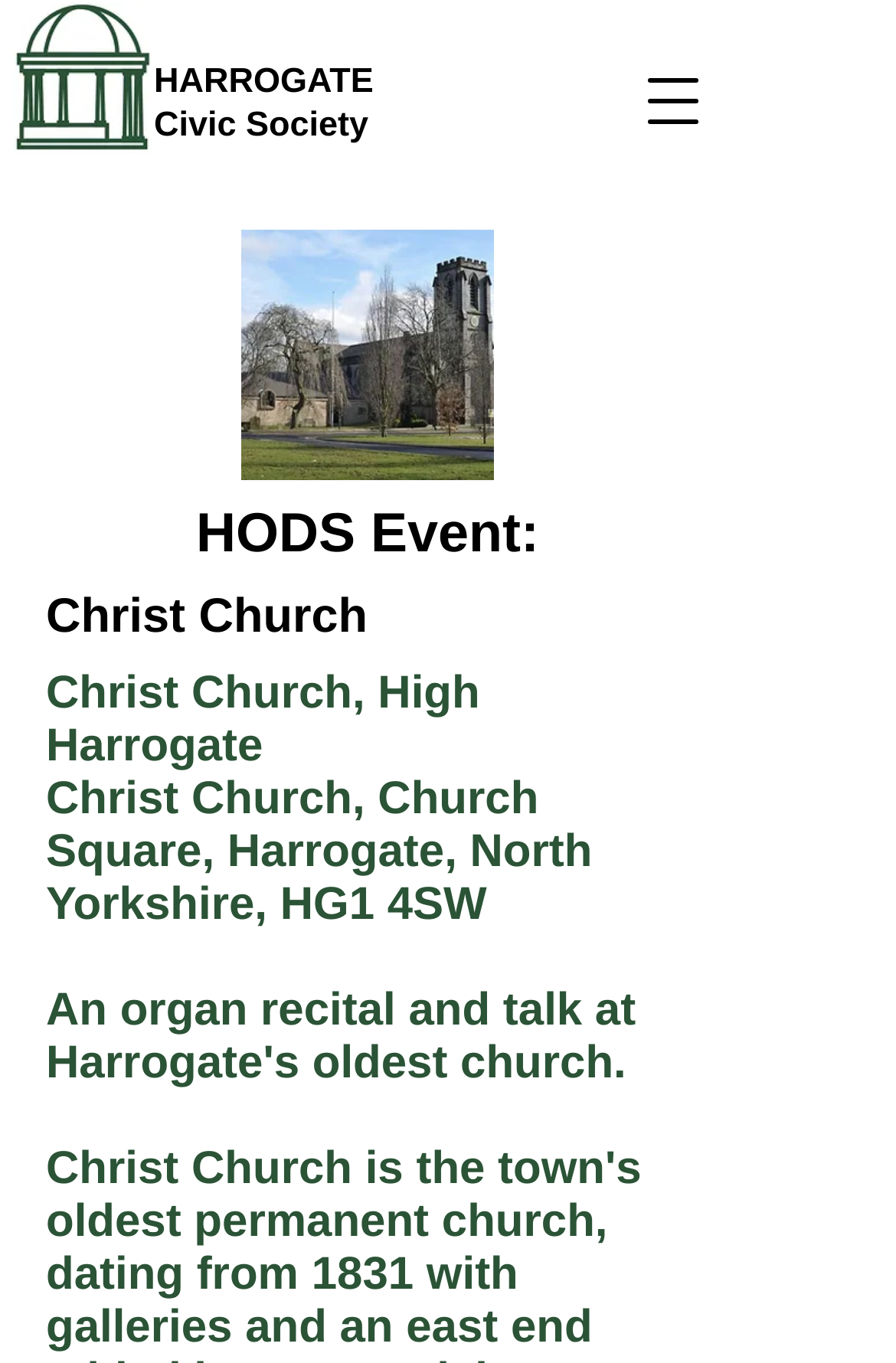What is the name of the civic society?
Your answer should be a single word or phrase derived from the screenshot.

Civic Society